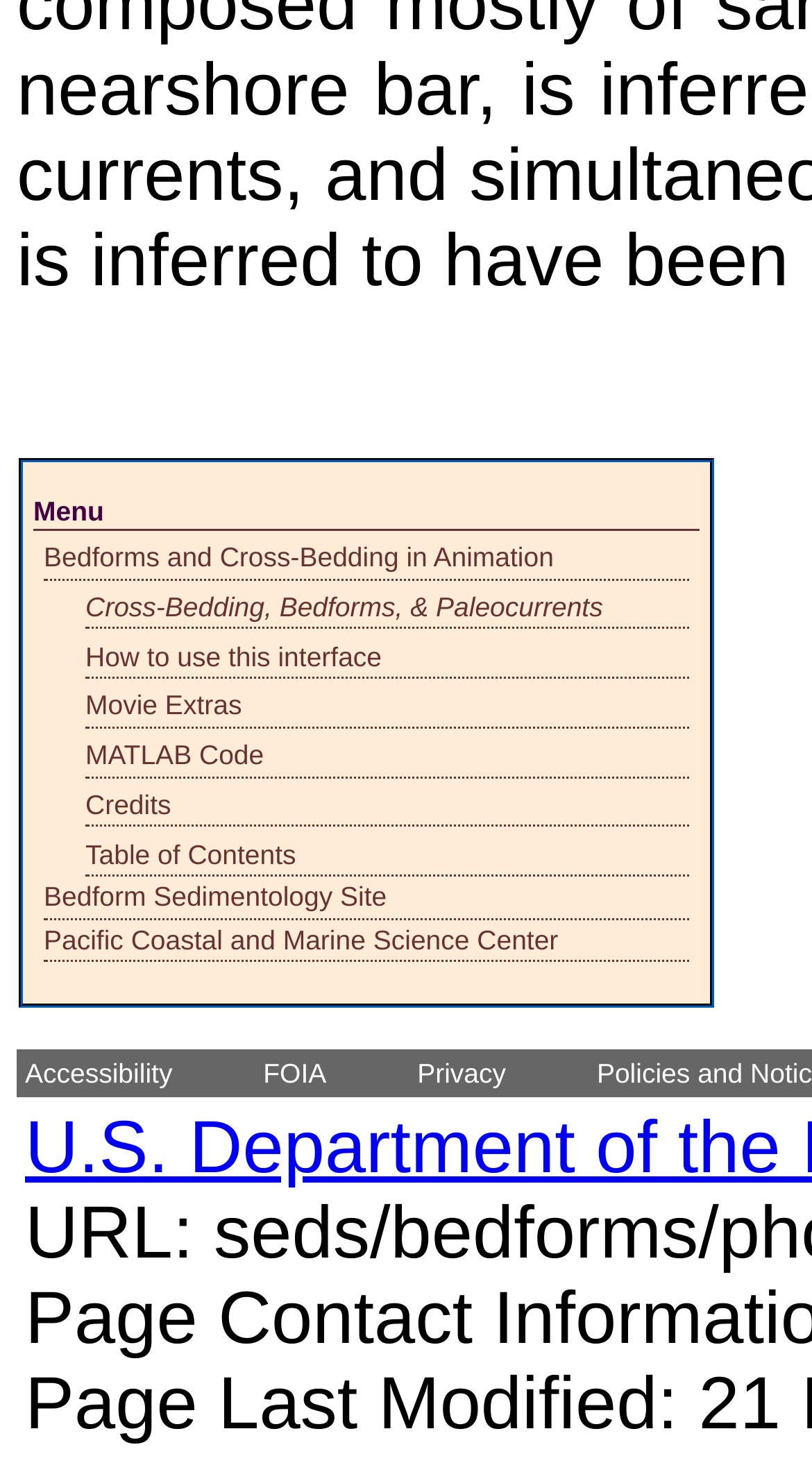Determine the bounding box coordinates of the region to click in order to accomplish the following instruction: "View the MATLAB Code". Provide the coordinates as four float numbers between 0 and 1, specifically [left, top, right, bottom].

[0.105, 0.502, 0.325, 0.524]